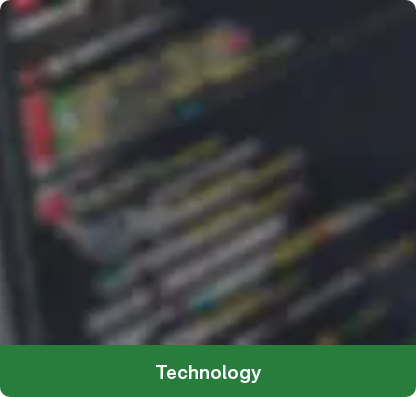What aspect of business is symbolized by the lines of code?
Could you please answer the question thoroughly and with as much detail as possible?

The caption explains that the blurred background showcasing lines of code symbolizes the technological aspect of a business environment, highlighting the importance of technology in modern business practices.